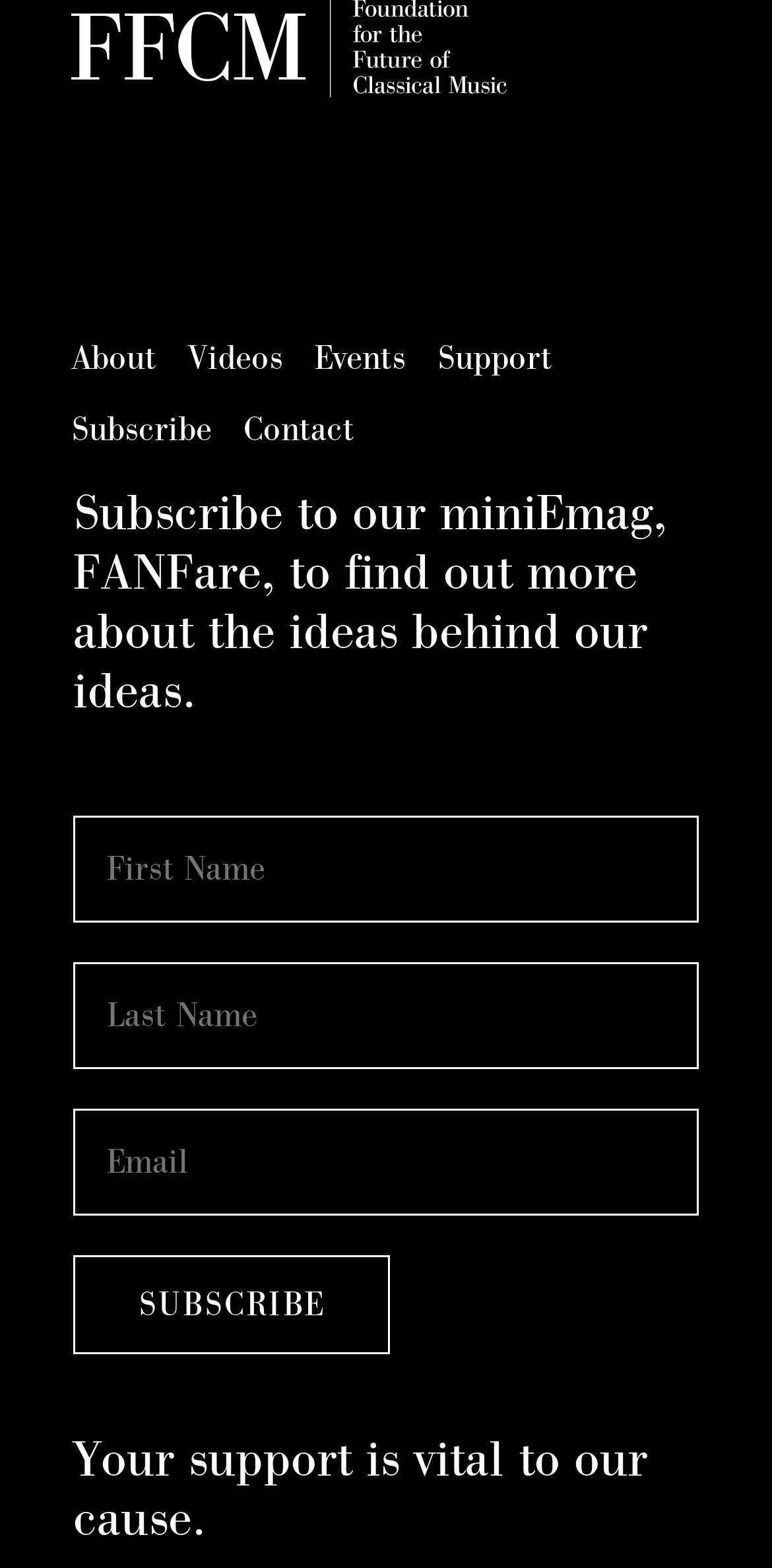Identify the bounding box coordinates of the section that should be clicked to achieve the task described: "Enter text in the second textbox".

[0.095, 0.613, 0.905, 0.682]